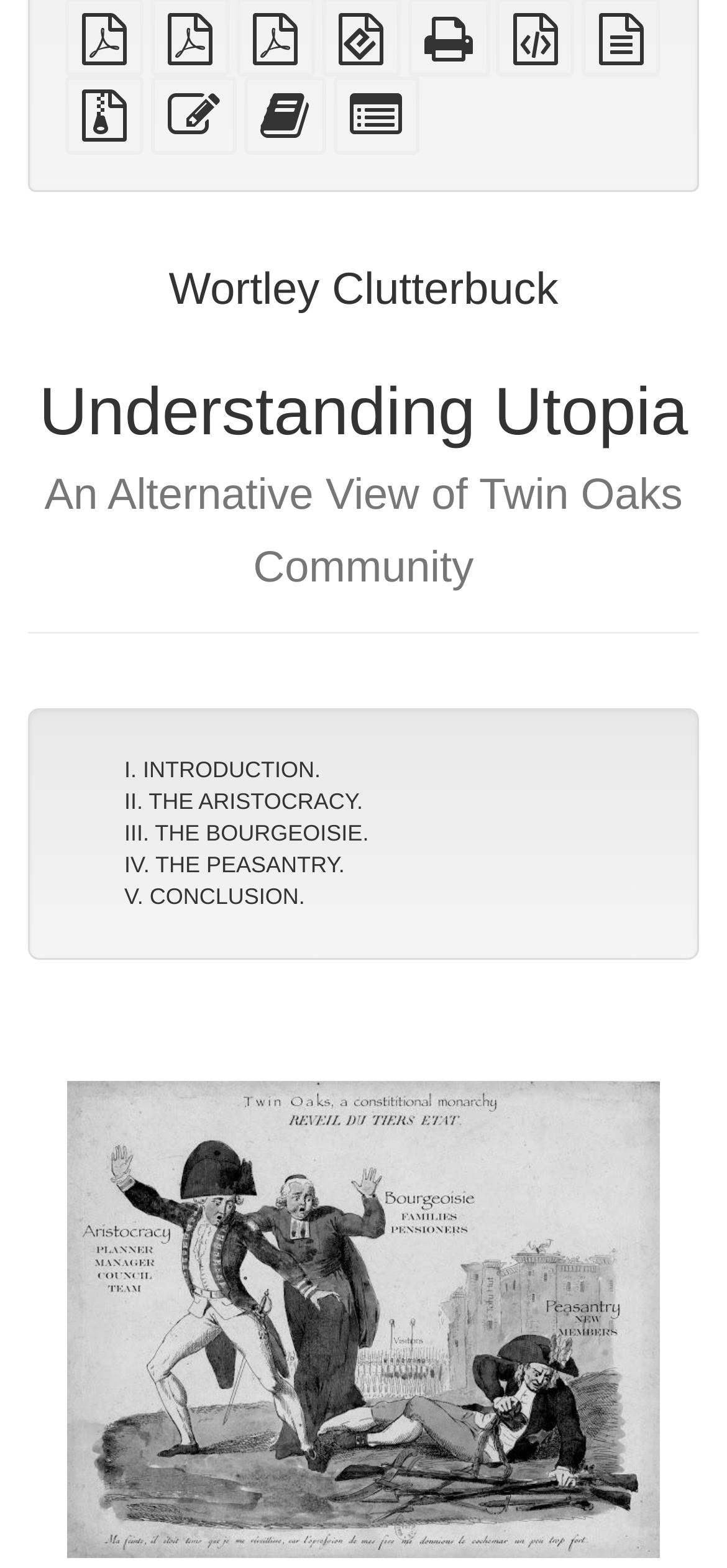Identify the bounding box coordinates of the HTML element based on this description: "IV. THE PEASANTRY.".

[0.171, 0.543, 0.474, 0.56]